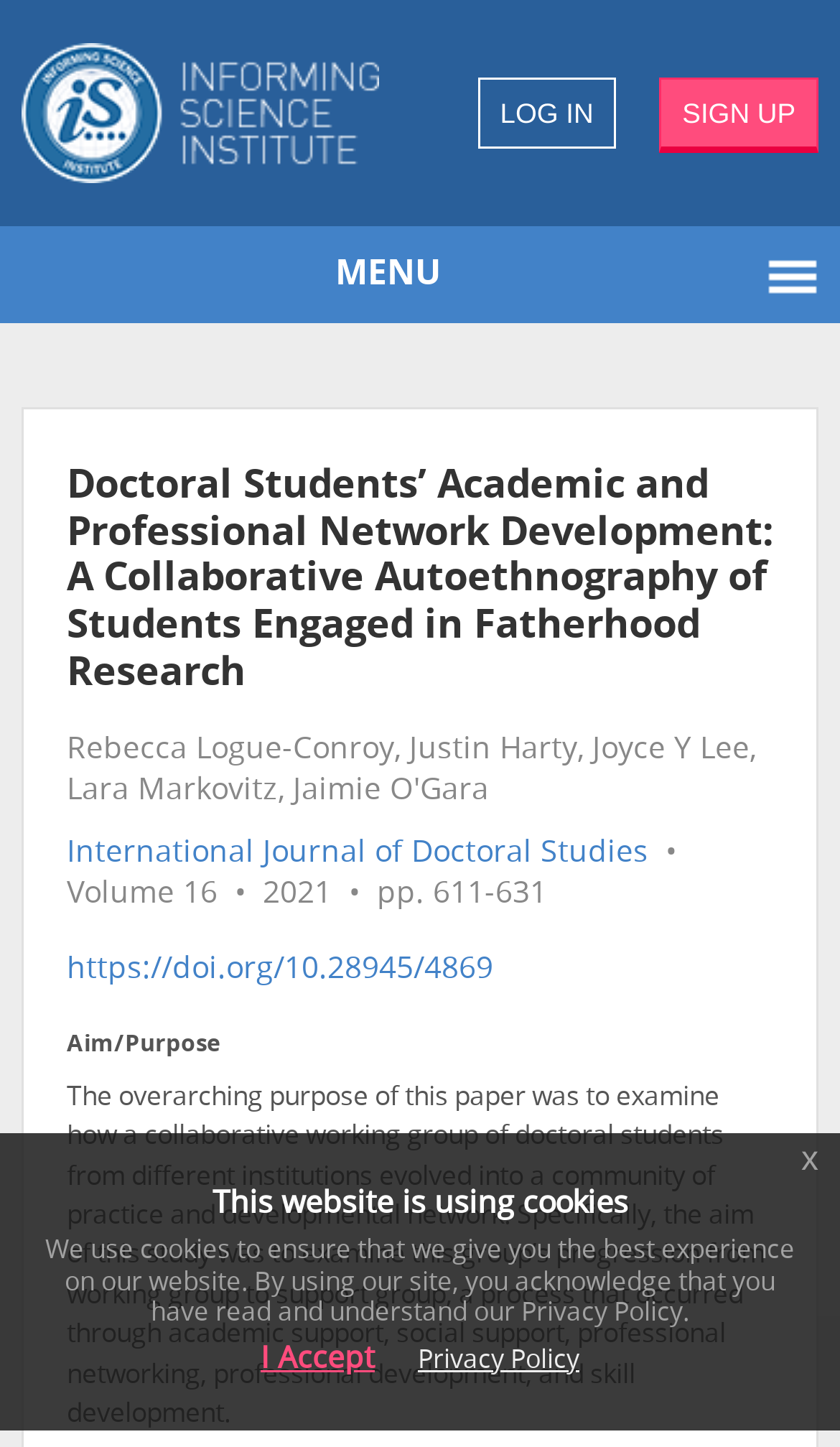How many links are there in the top navigation bar?
Please provide a single word or phrase as your answer based on the screenshot.

4